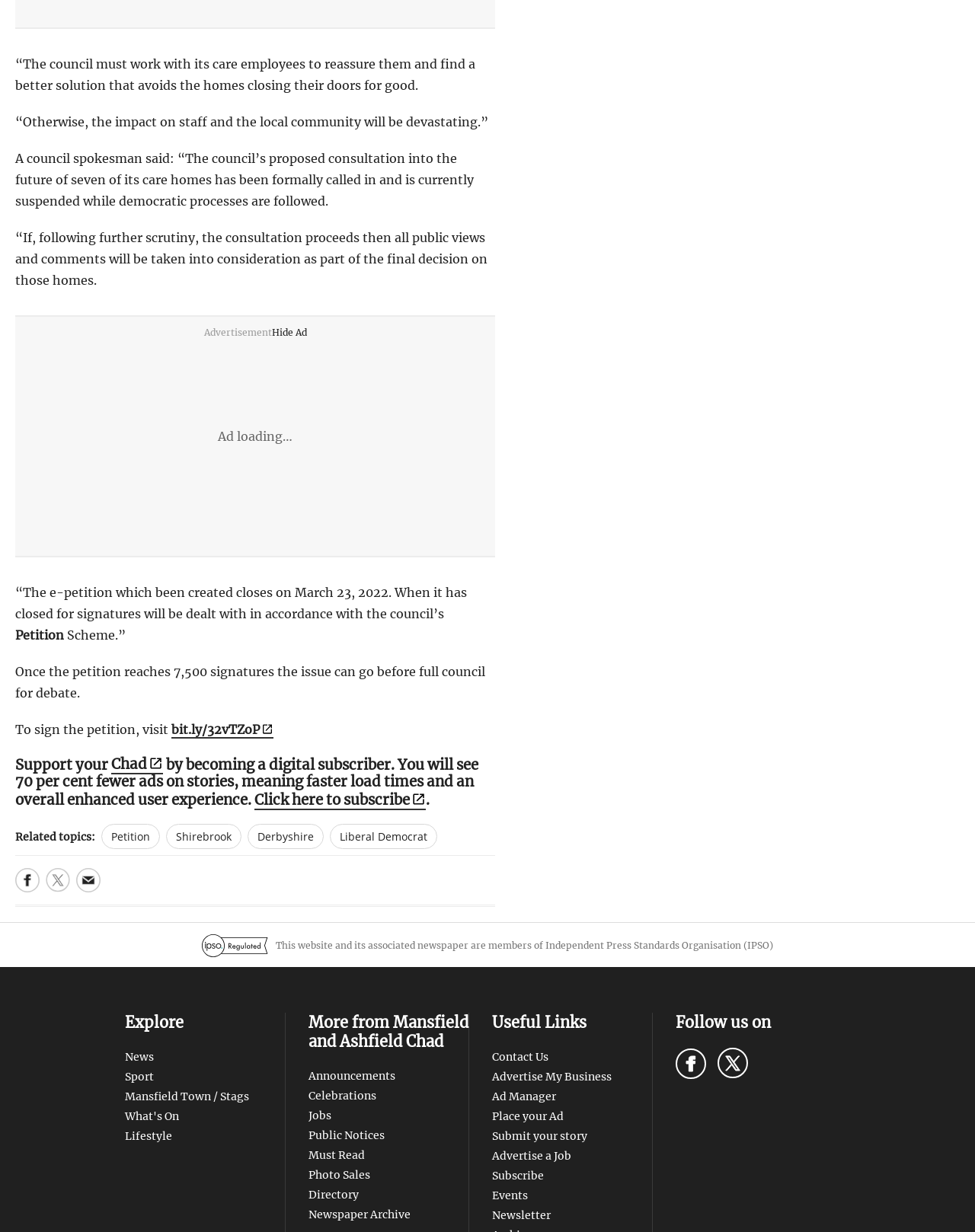How many signatures are required for the petition to be considered?
Look at the image and respond to the question as thoroughly as possible.

According to the text, 'Once the petition reaches 7,500 signatures the issue can go before full council for debate.' This indicates that 7,500 signatures are required for the petition to be considered.